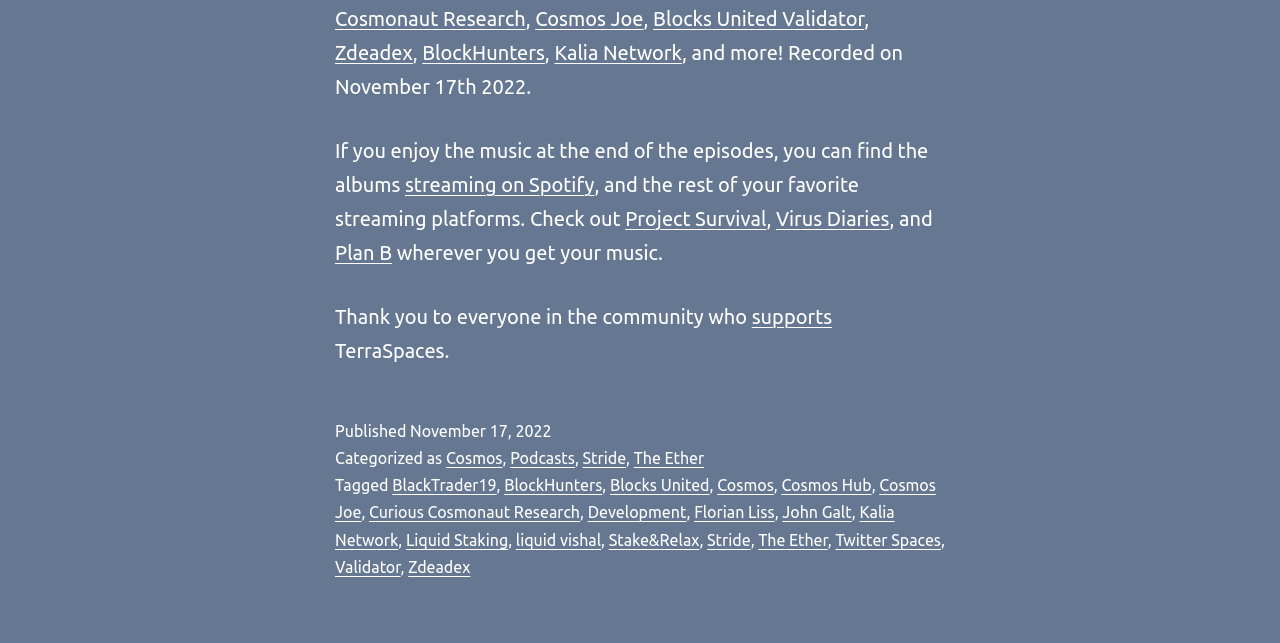Provide the bounding box for the UI element matching this description: "Cosmos".

[0.348, 0.698, 0.393, 0.726]